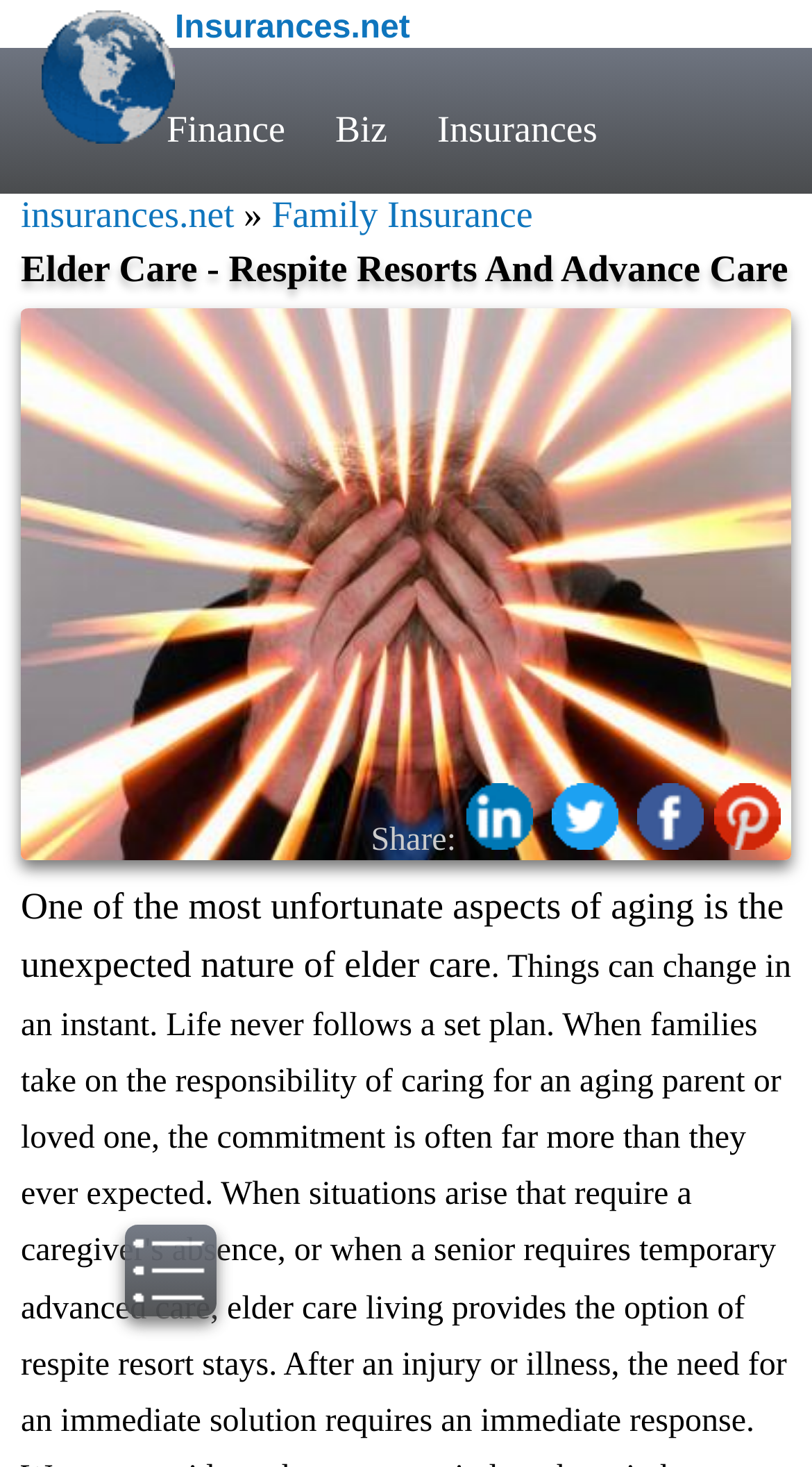Please give a succinct answer using a single word or phrase:
What is the topic of the webpage?

Elder Care